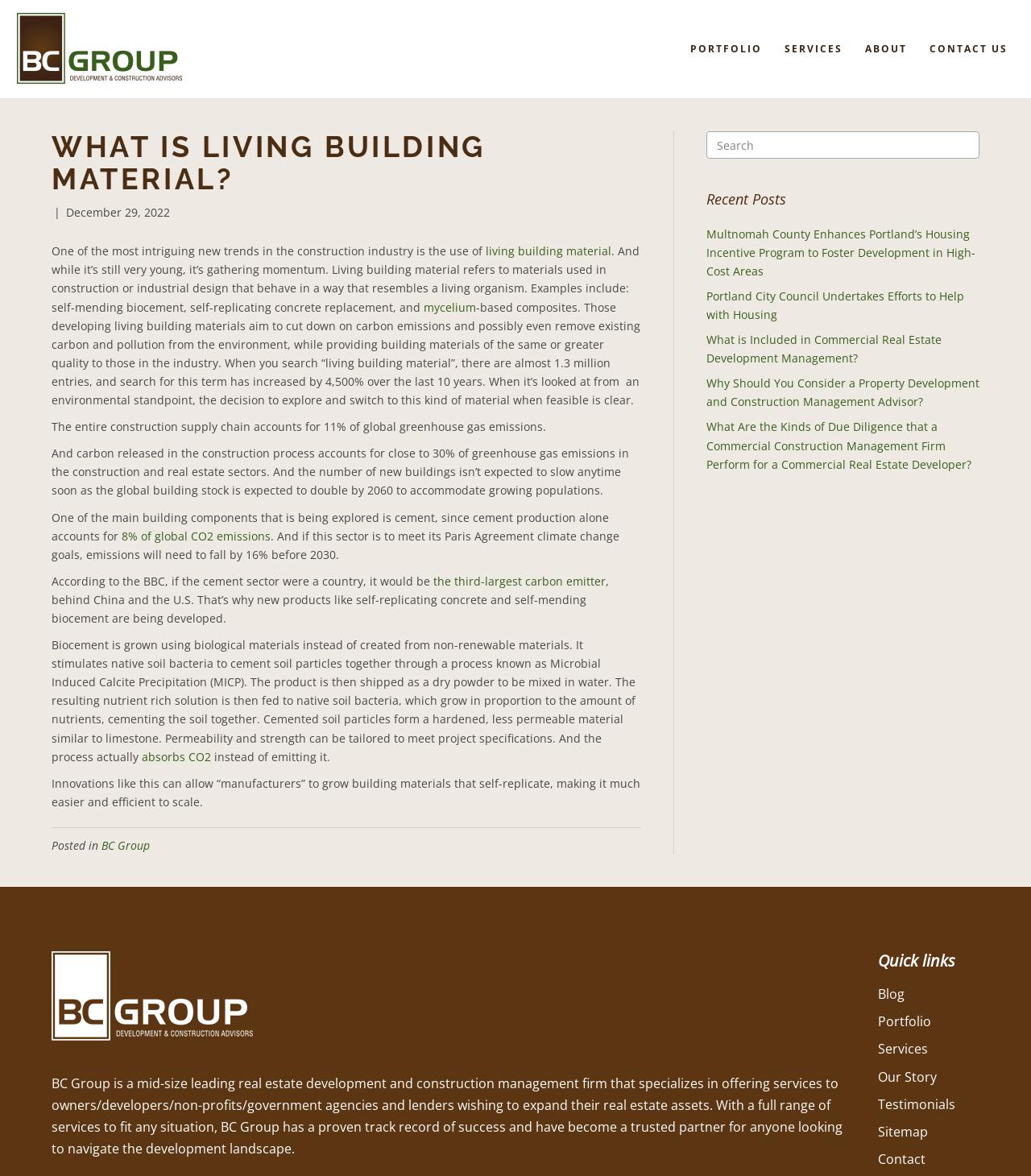What is the purpose of biocement?
Please analyze the image and answer the question with as much detail as possible.

According to the webpage, biocement is grown using biological materials instead of non-renewable materials, and it stimulates native soil bacteria to cement soil particles together, which can help cut down on carbon emissions.